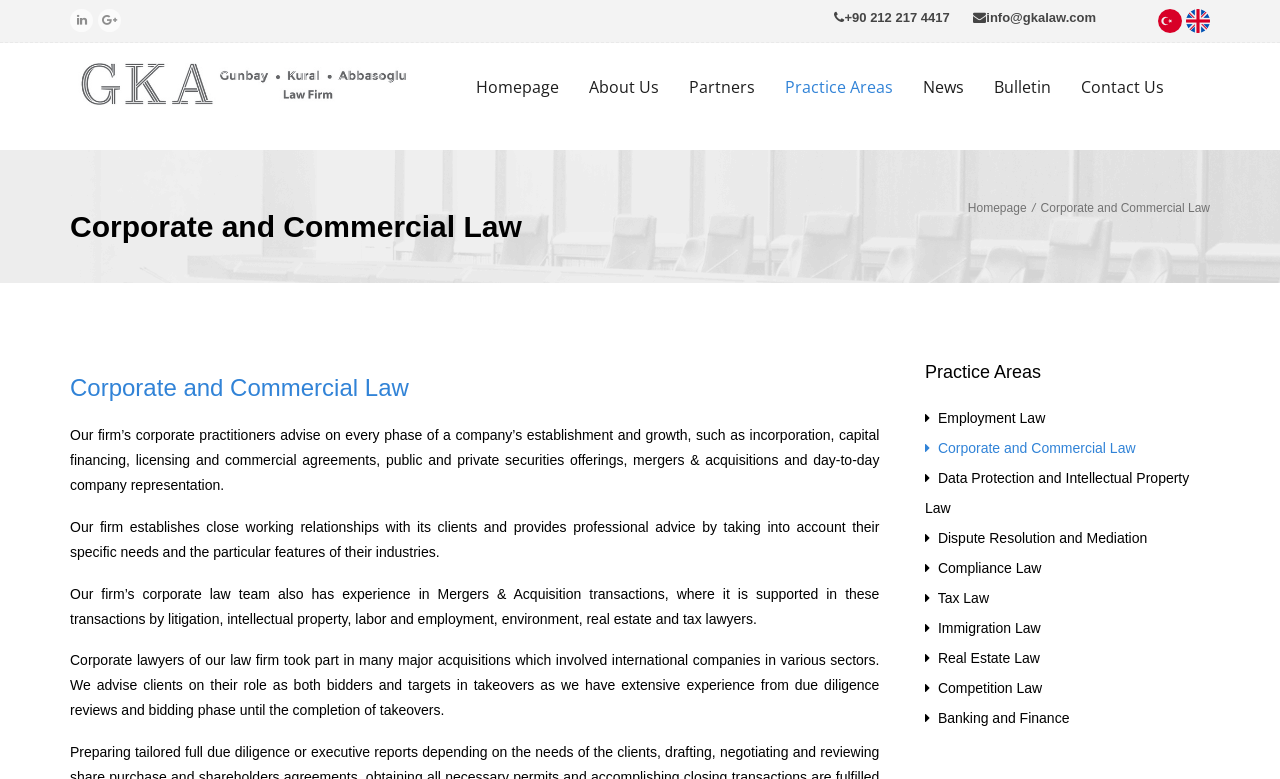What is the email address of the law firm?
From the details in the image, provide a complete and detailed answer to the question.

I found the email address of the law firm by looking at the top-right corner of the webpage, where it is displayed as 'info@gkalaw.com'.